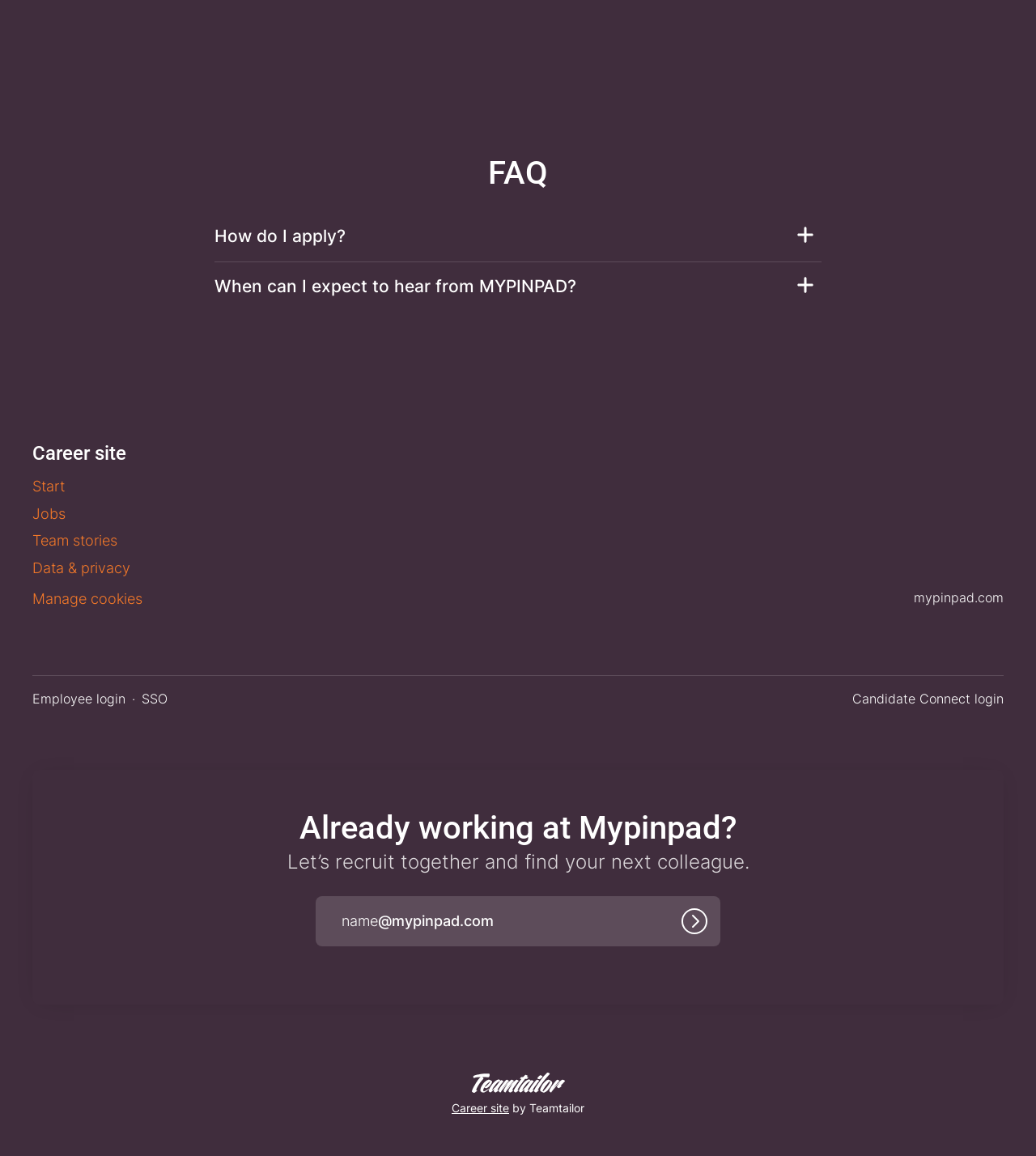Find and indicate the bounding box coordinates of the region you should select to follow the given instruction: "Click the 'Log in' button".

[0.652, 0.78, 0.689, 0.814]